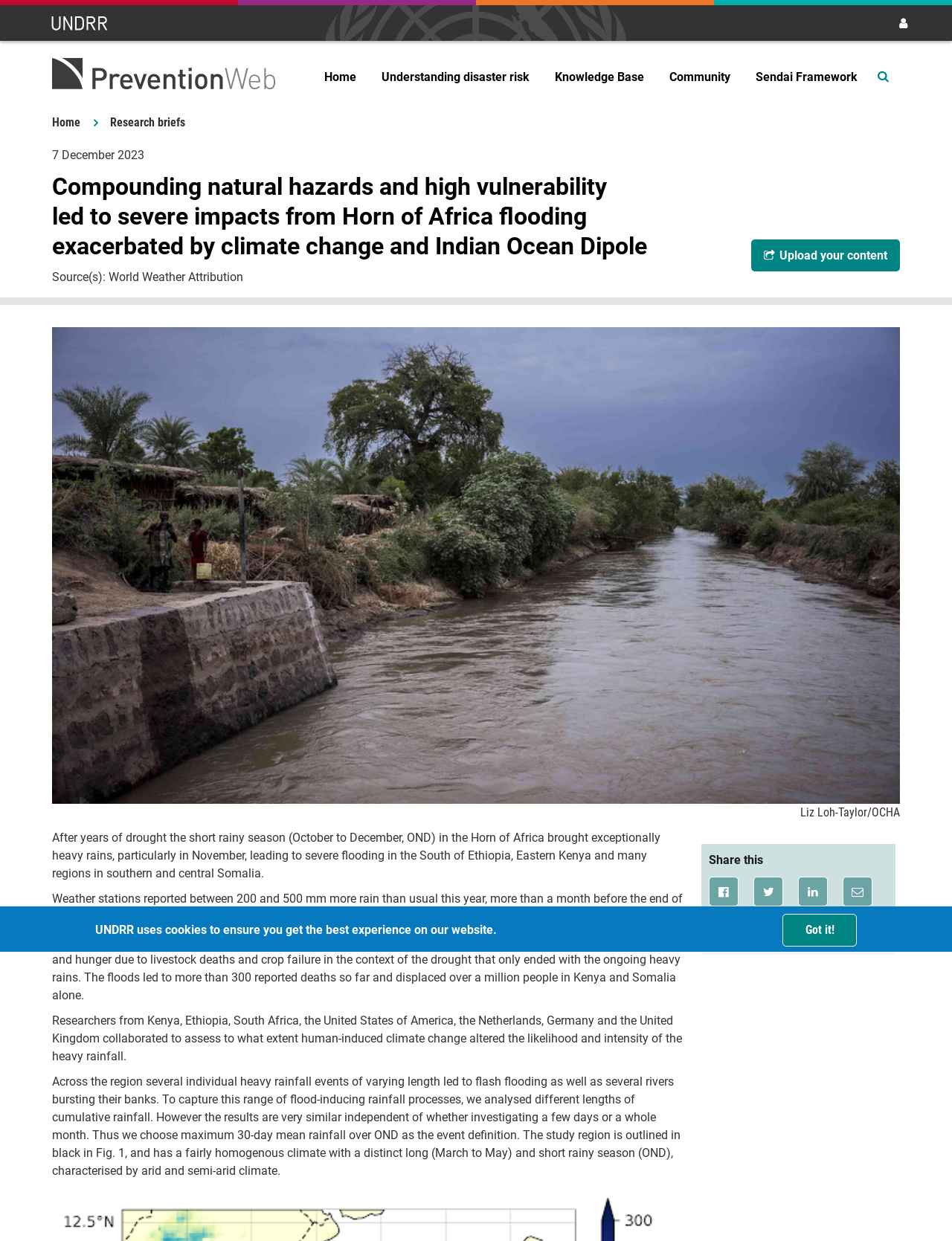Calculate the bounding box coordinates of the UI element given the description: "Upload your content".

[0.789, 0.193, 0.945, 0.219]